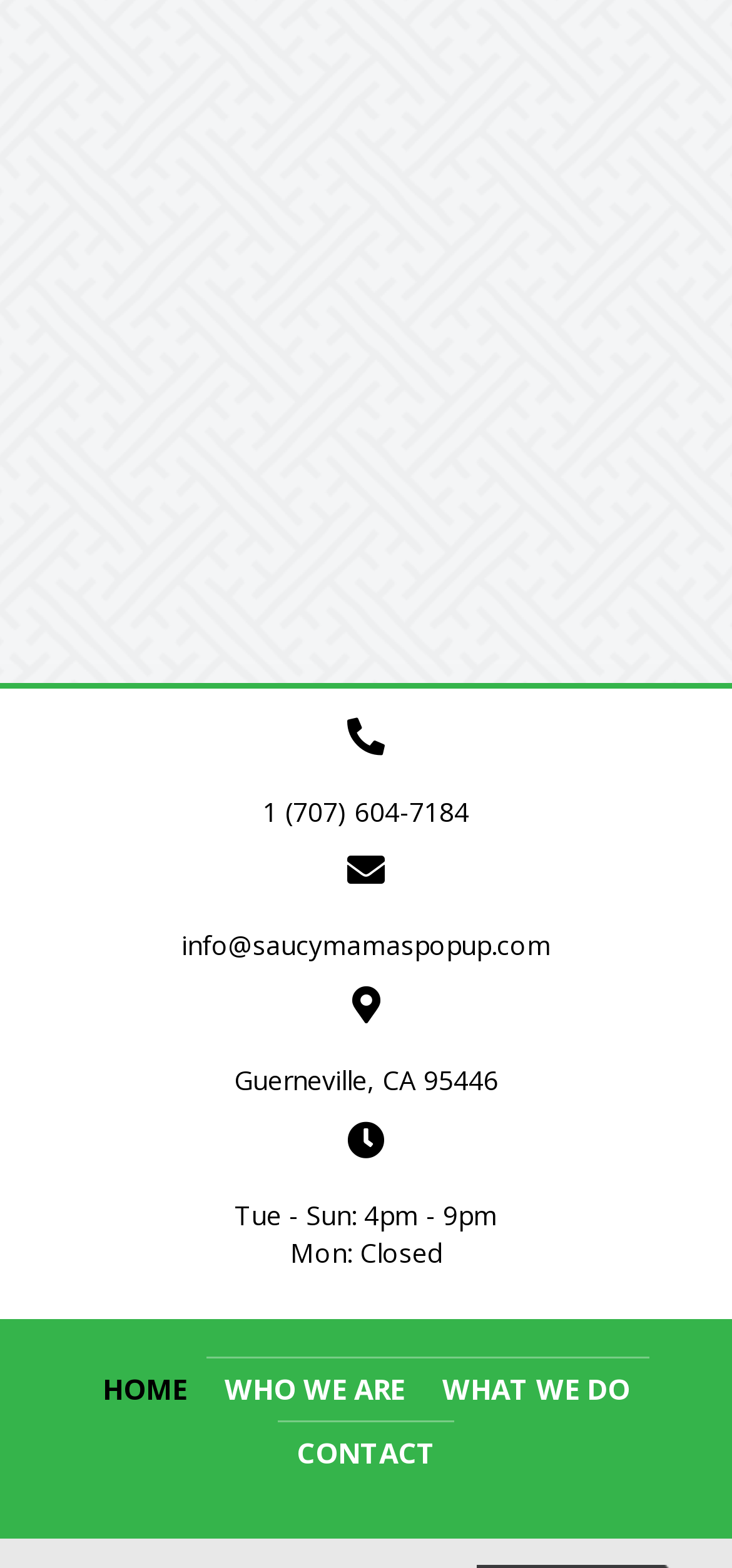Locate the bounding box coordinates of the area where you should click to accomplish the instruction: "View the 'WHO WE ARE' page".

[0.281, 0.867, 0.578, 0.905]